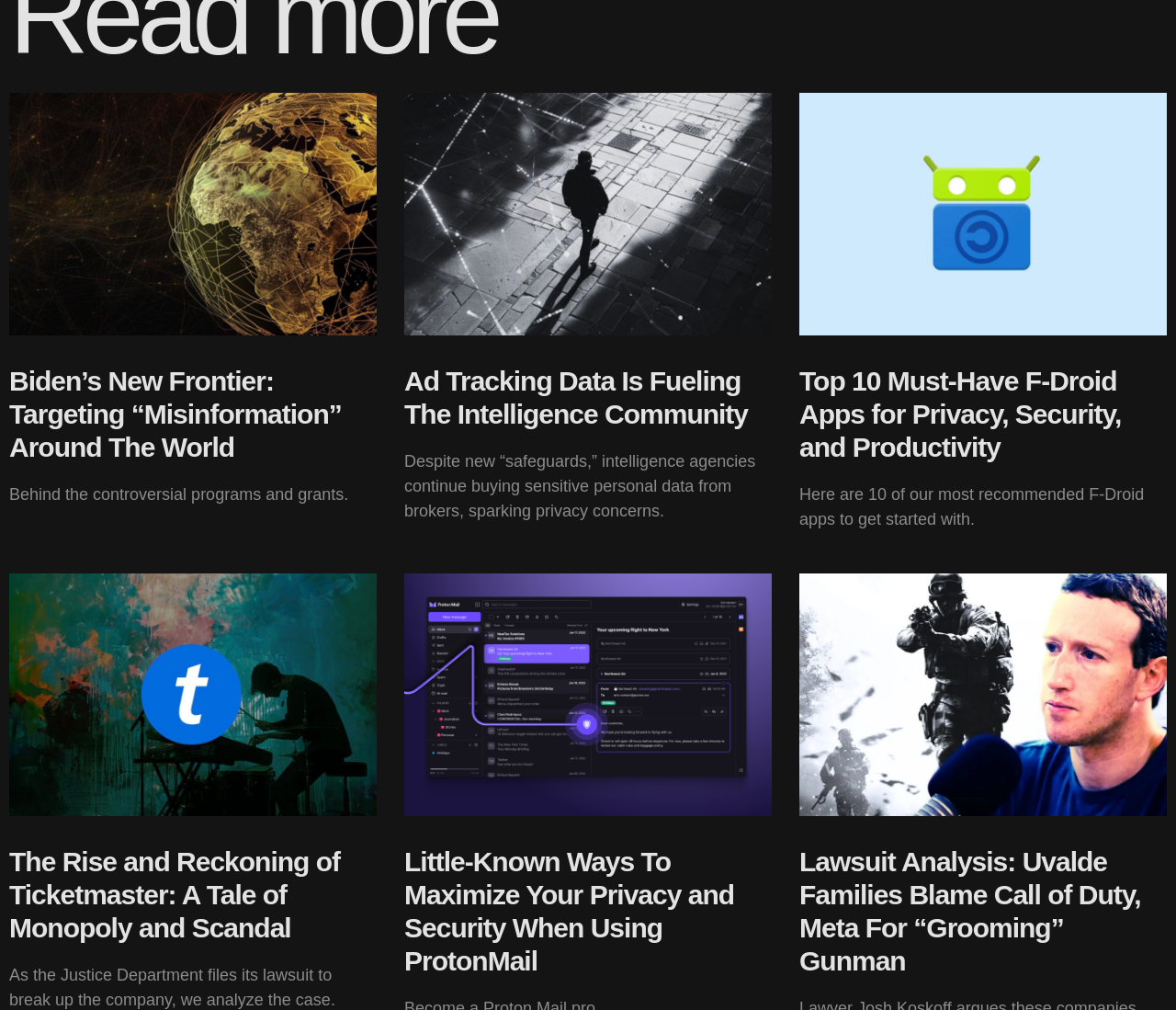Please determine the bounding box coordinates of the element's region to click for the following instruction: "Discover little-known ways to maximize privacy and security when using ProtonMail".

[0.344, 0.826, 0.656, 0.979]